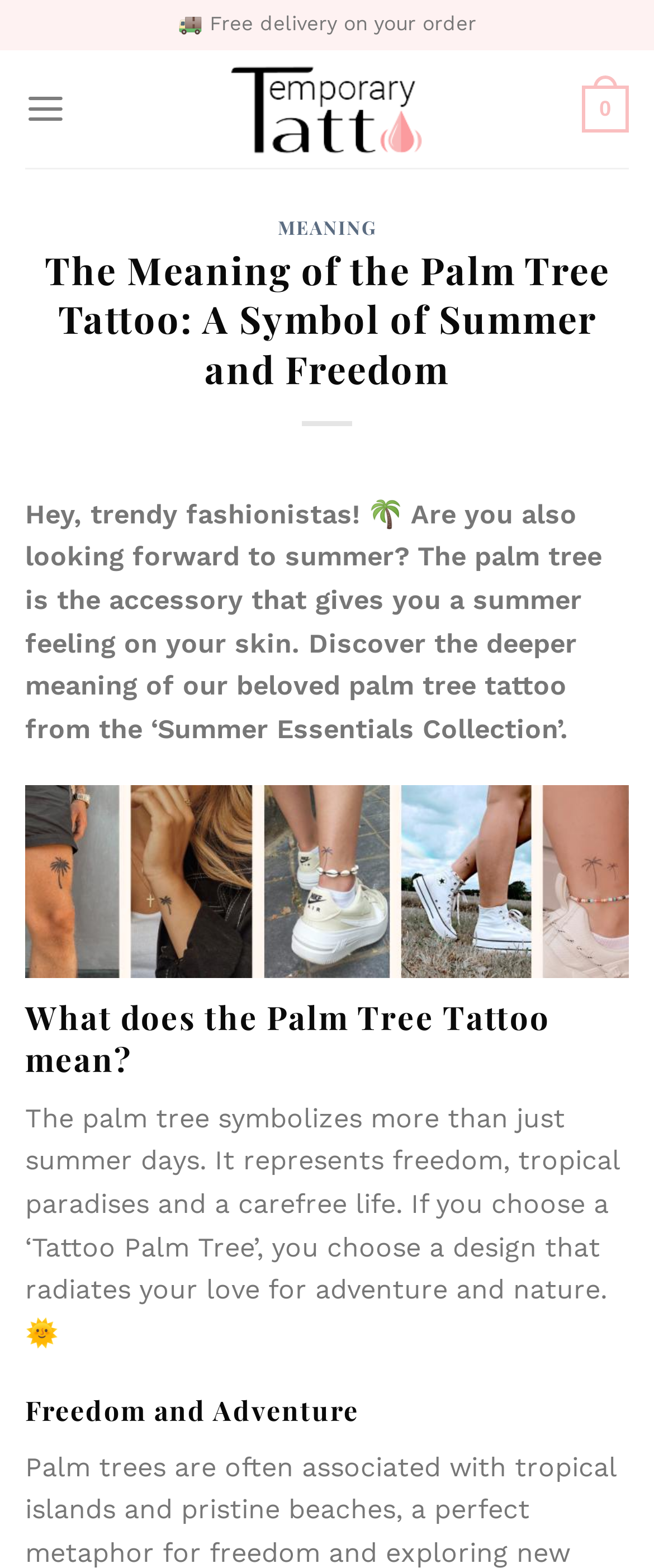What is the theme of the tattoo collection mentioned?
From the details in the image, provide a complete and detailed answer to the question.

I inferred this answer by reading the text 'Discover the deeper meaning of our beloved palm tree tattoo from the ‘Summer Essentials Collection’.' which suggests that the palm tree tattoo is part of a collection called Summer Essentials.